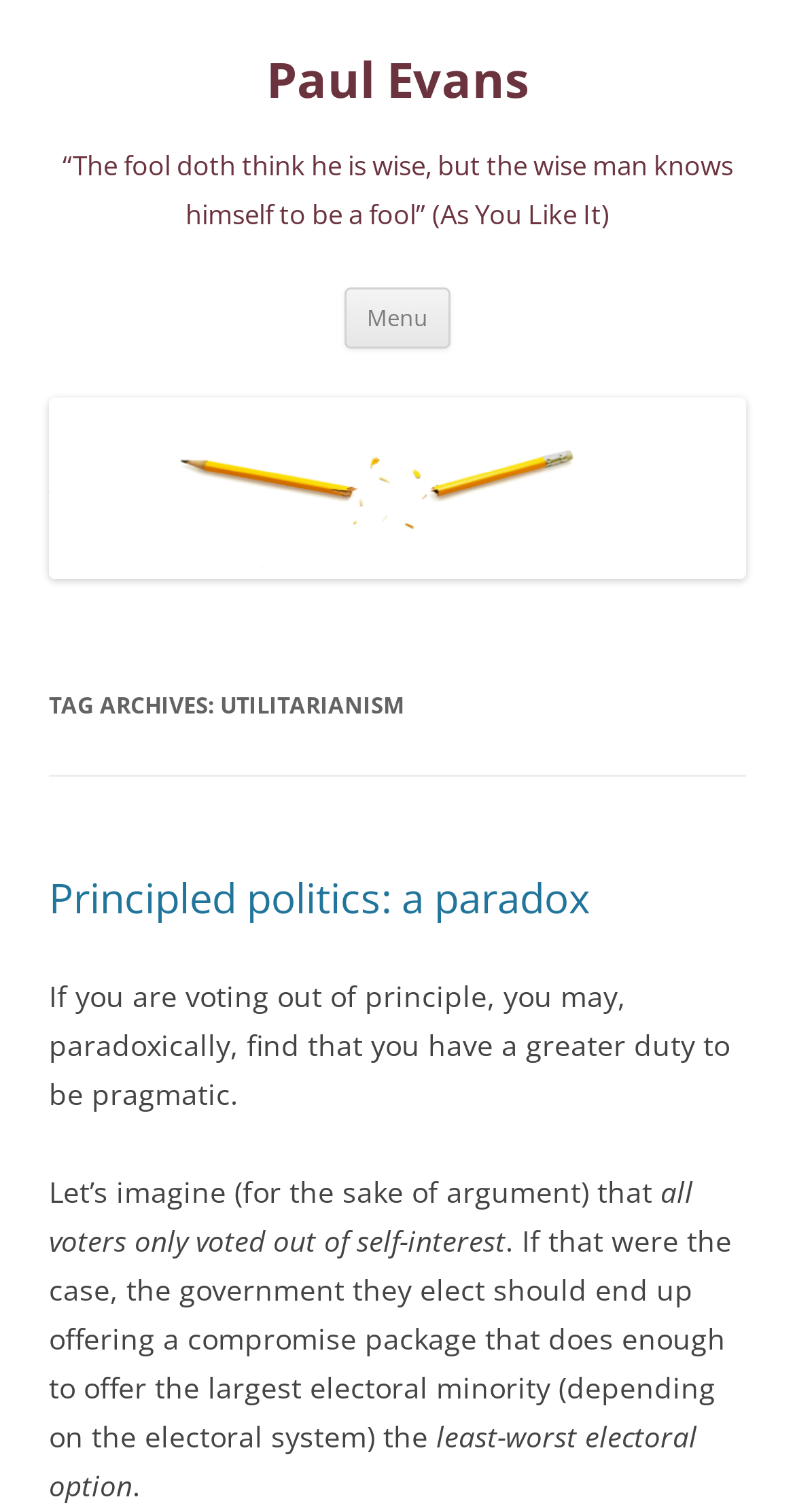What is the main idea of the article?
Please provide a comprehensive answer based on the information in the image.

The main idea of the article can be understood by reading the heading element that contains the text 'Principled politics: a paradox'. This suggests that the article is exploring the idea of principled politics and its potential paradoxes.